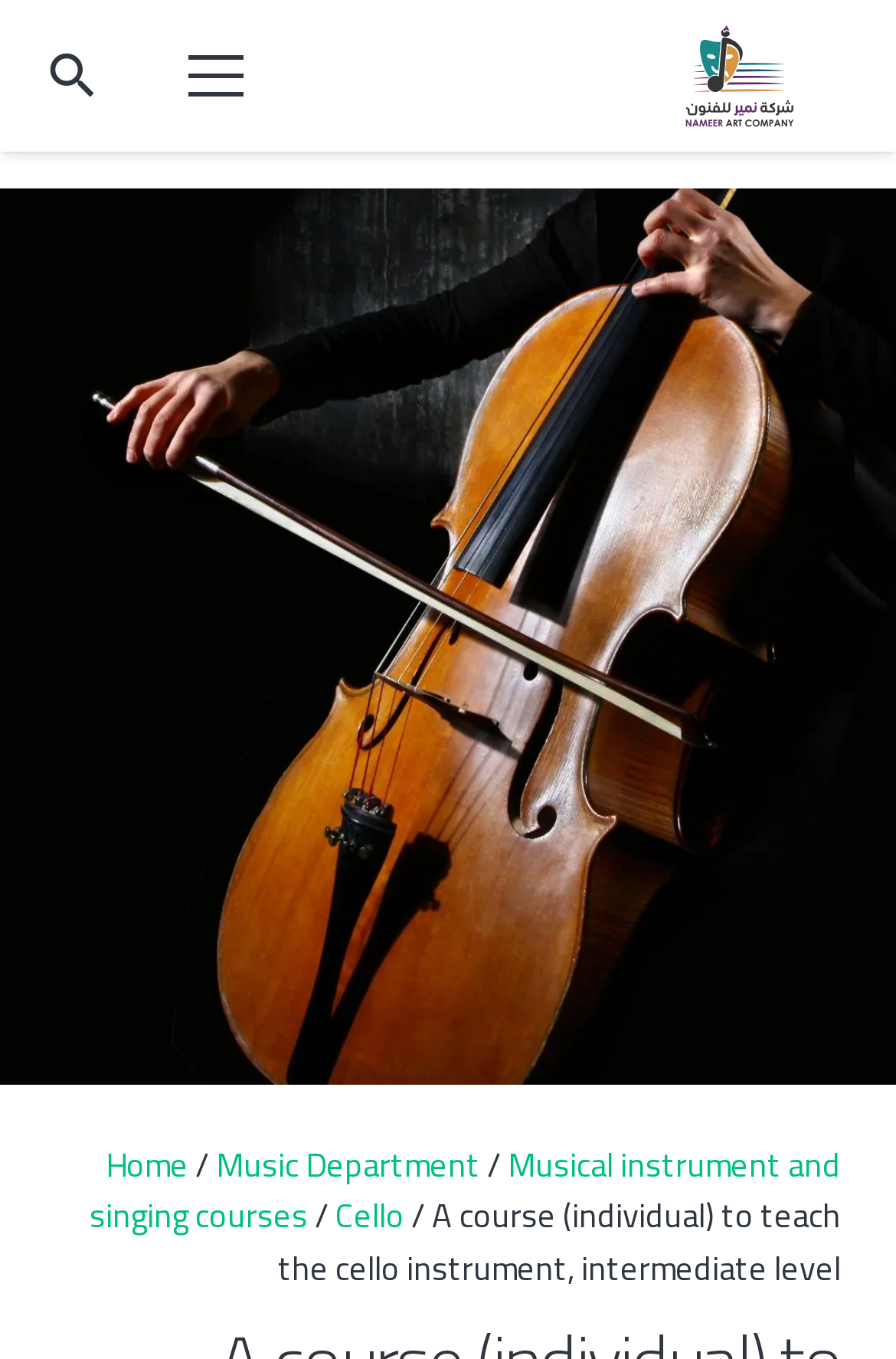Identify the bounding box for the given UI element using the description provided. Coordinates should be in the format (top-left x, top-left y, bottom-right x, bottom-right y) and must be between 0 and 1. Here is the description: Music Department

[0.241, 0.833, 0.536, 0.879]